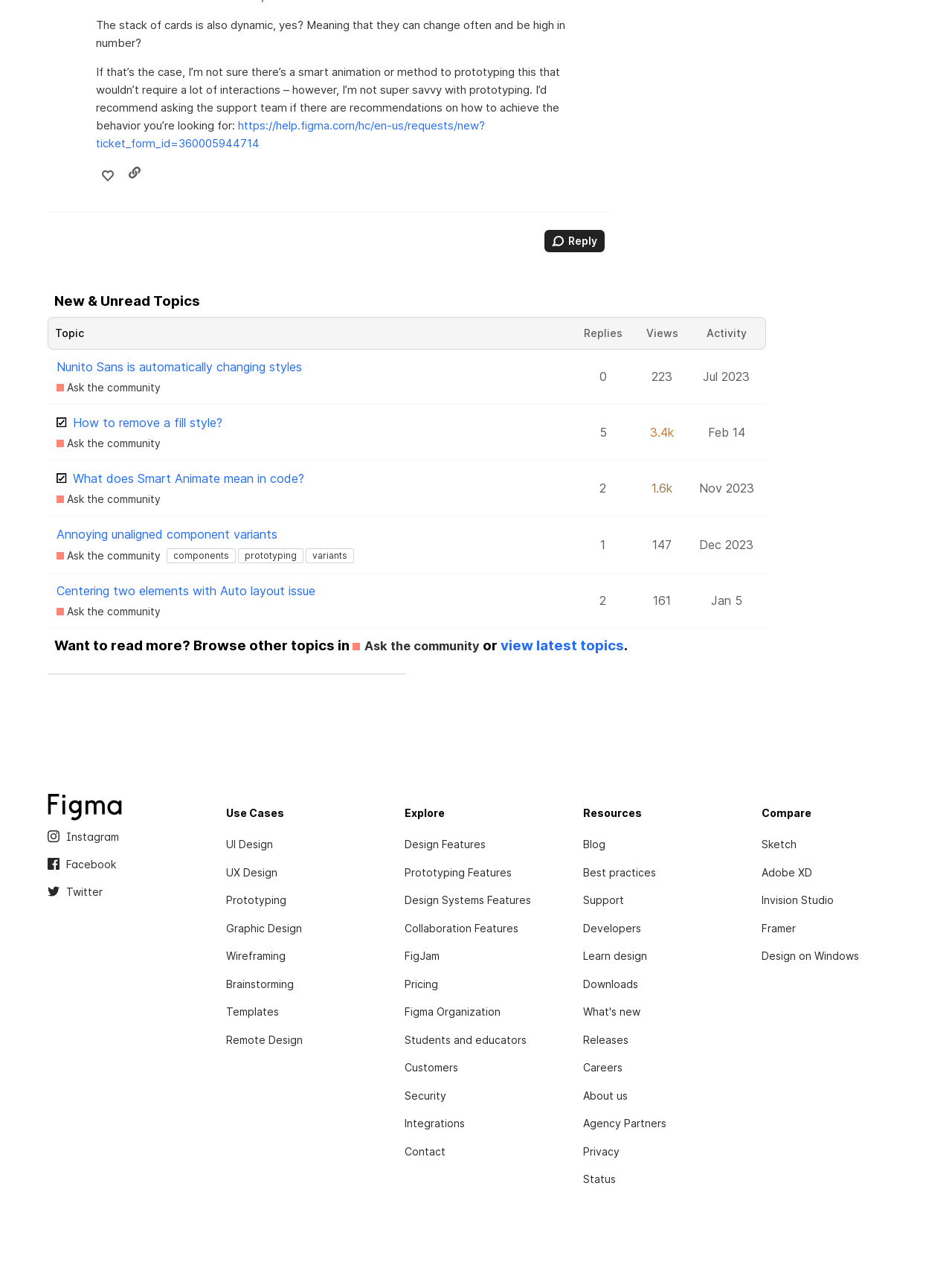Please pinpoint the bounding box coordinates for the region I should click to adhere to this instruction: "View topic".

[0.05, 0.281, 0.602, 0.316]